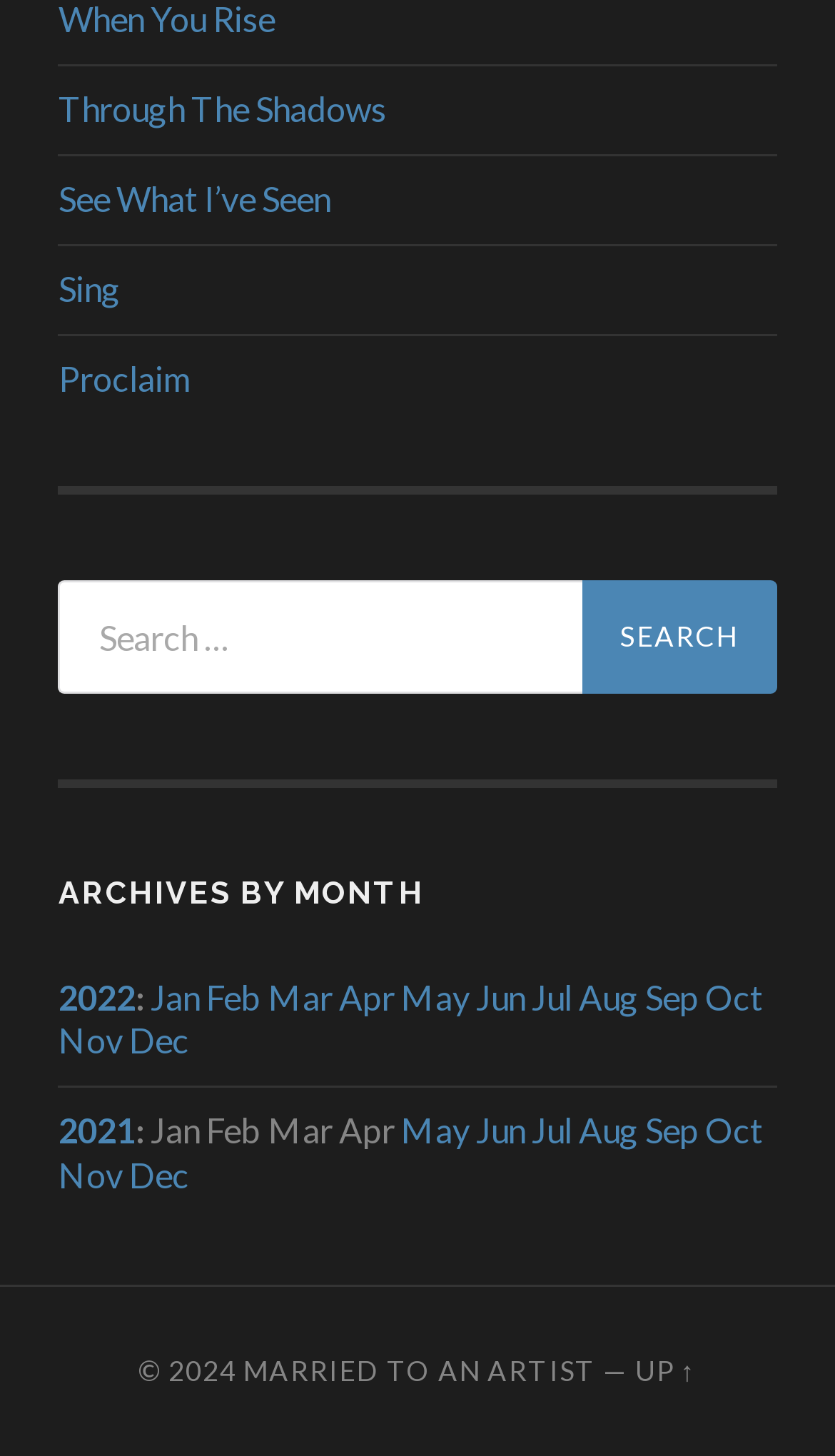Please pinpoint the bounding box coordinates for the region I should click to adhere to this instruction: "Go to Married To An Artist".

[0.292, 0.929, 0.715, 0.953]